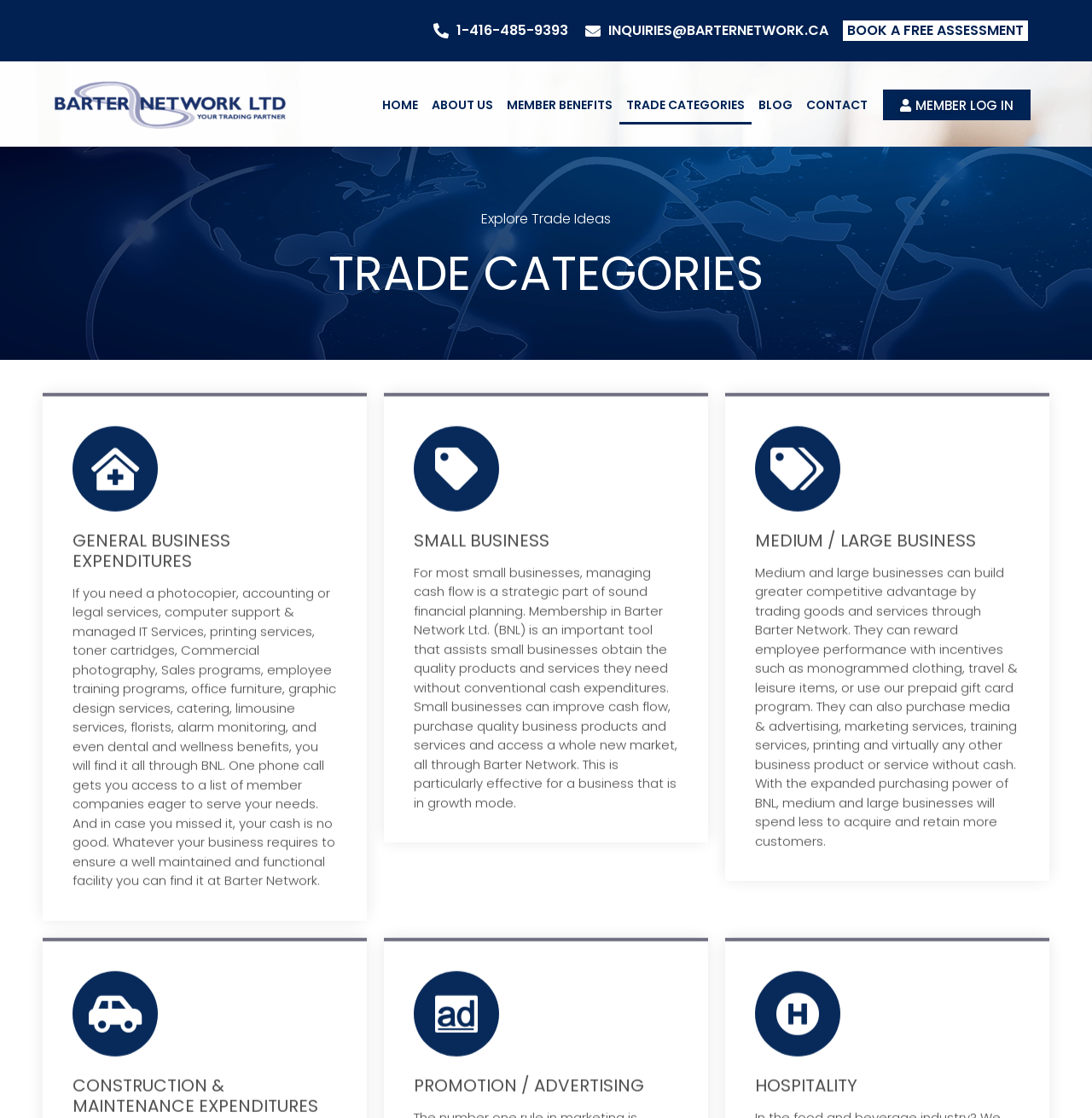Please locate the bounding box coordinates of the element that should be clicked to complete the given instruction: "Click the 'Re: Your Last Ten' link".

None